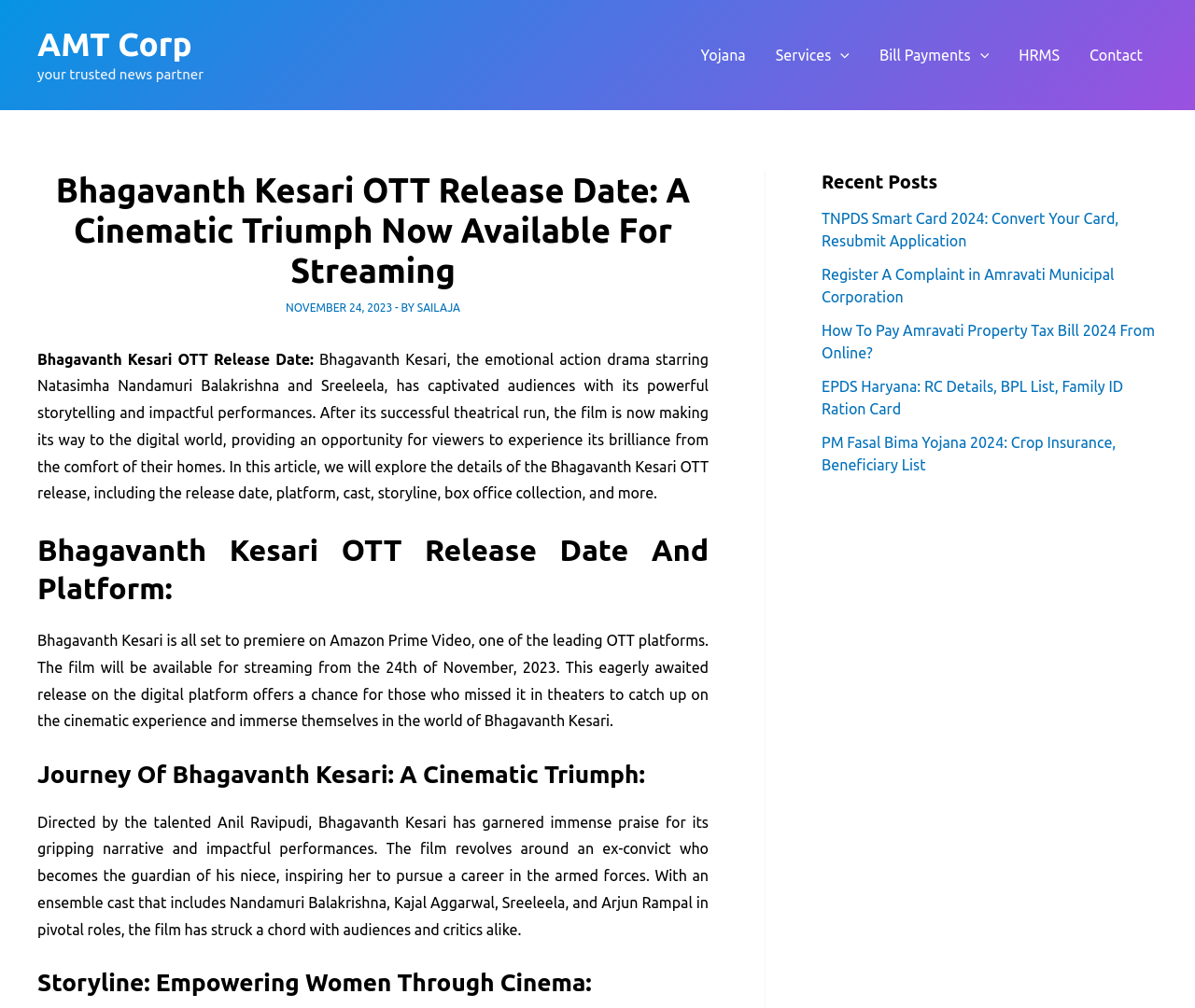Locate the bounding box coordinates of the element to click to perform the following action: 'Read the article by SAILAJA'. The coordinates should be given as four float values between 0 and 1, in the form of [left, top, right, bottom].

[0.349, 0.299, 0.385, 0.311]